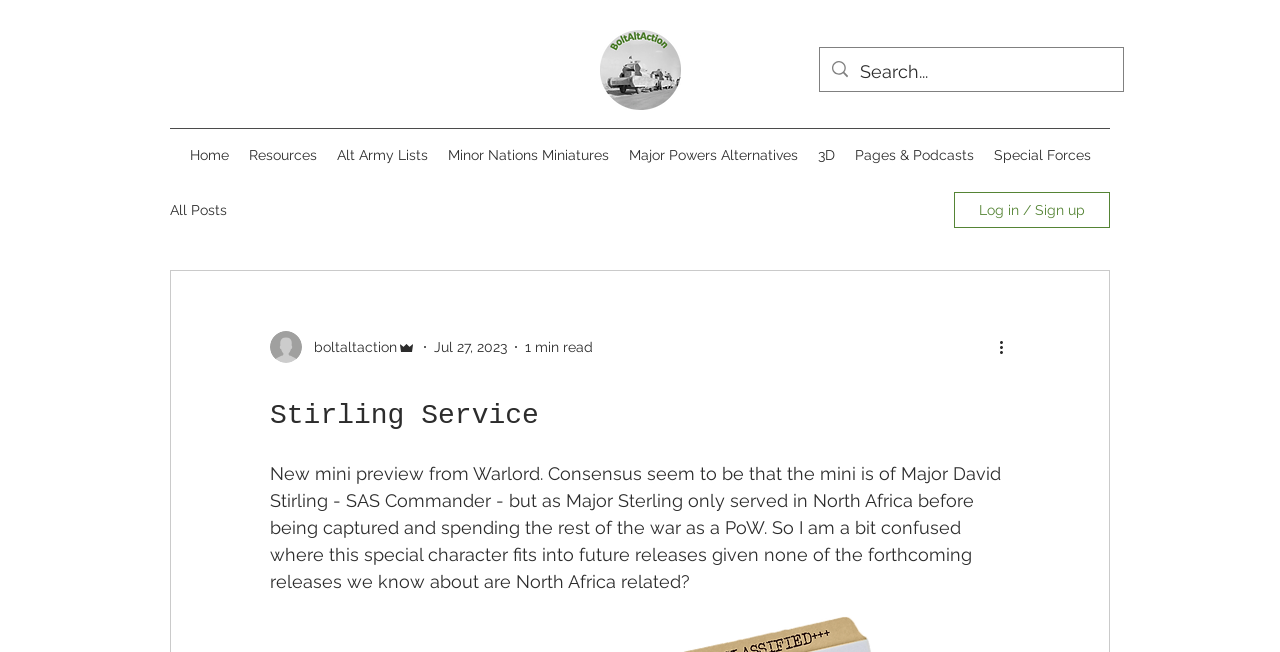Please find the bounding box coordinates of the section that needs to be clicked to achieve this instruction: "Log in or Sign up".

[0.745, 0.294, 0.867, 0.35]